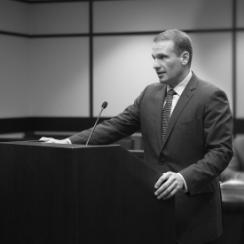Use a single word or phrase to answer the question:
What is the background of the image?

Subtly out of focus